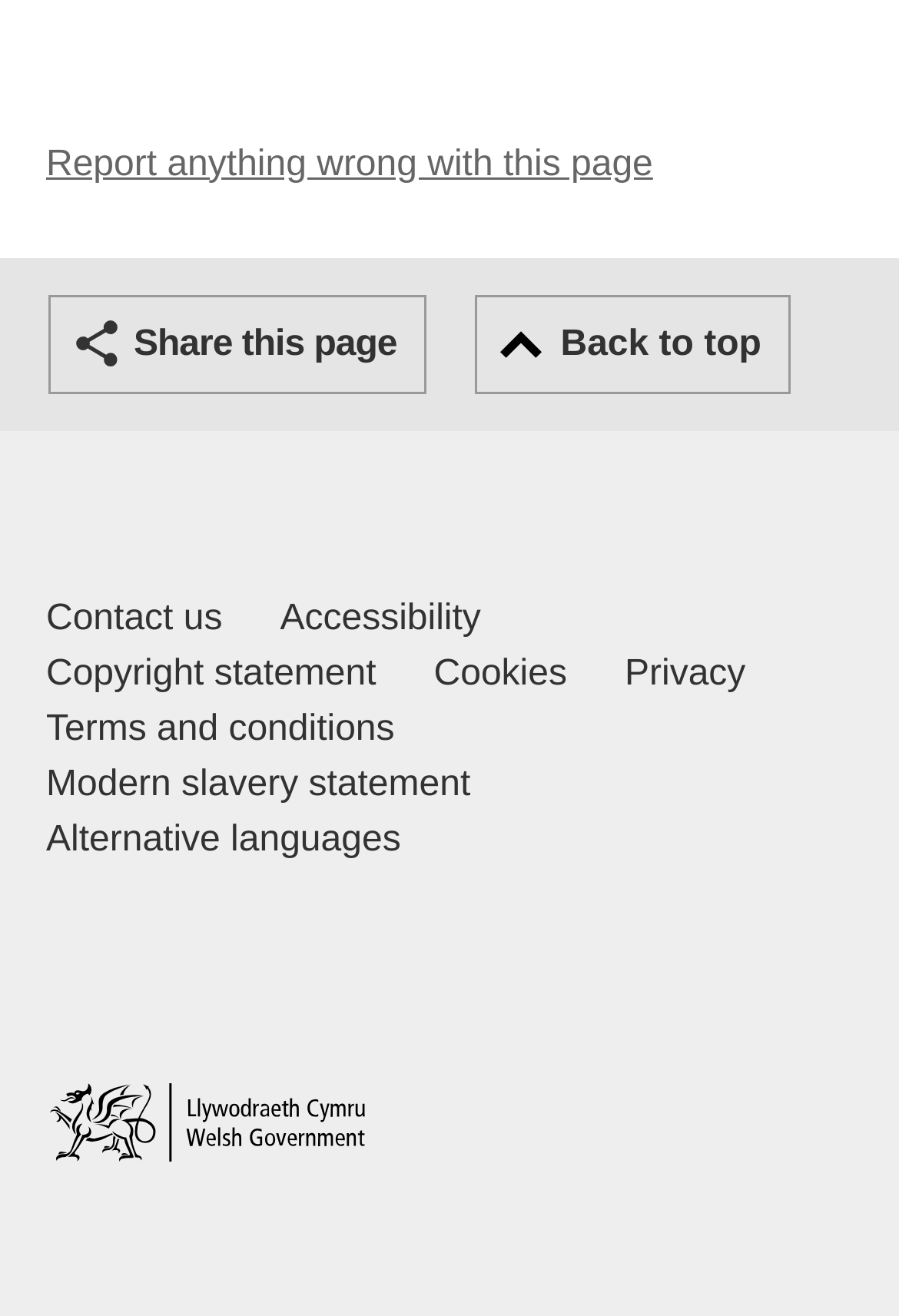Determine the bounding box coordinates of the clickable element to achieve the following action: 'Go back to top'. Provide the coordinates as four float values between 0 and 1, formatted as [left, top, right, bottom].

[0.529, 0.224, 0.88, 0.3]